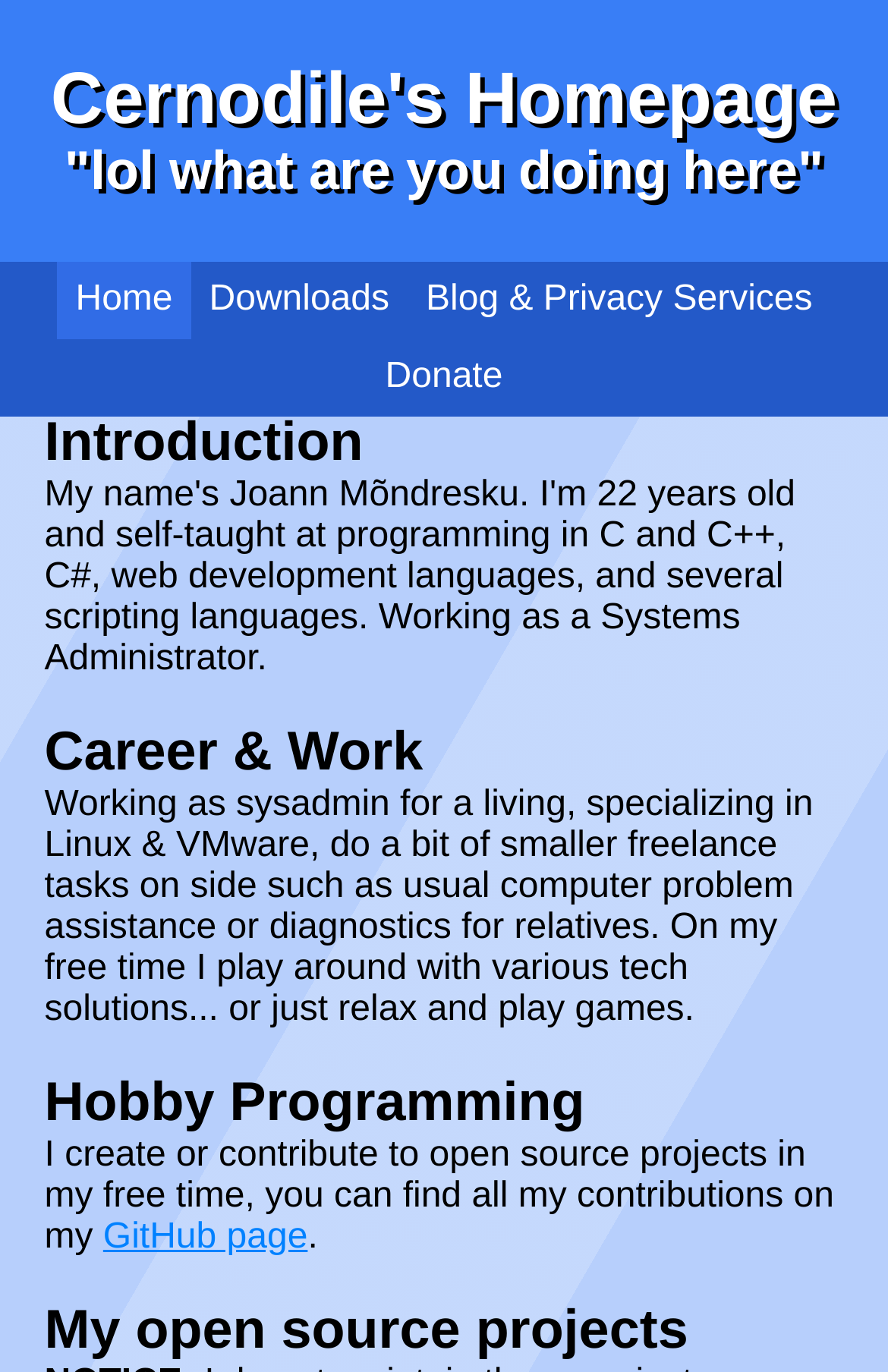By analyzing the image, answer the following question with a detailed response: What is the author's hobby?

In the 'Hobby Programming' section, it is mentioned that the author 'create or contribute to open source projects in my free time...'.